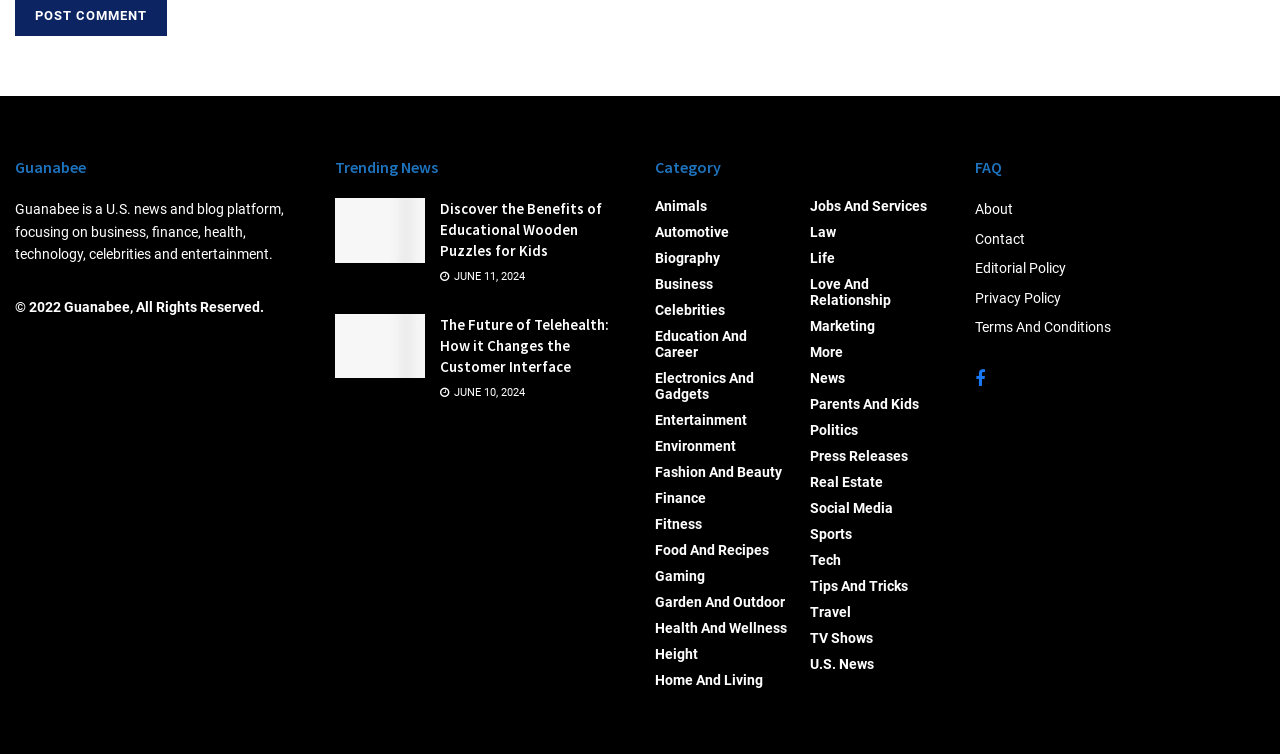Please determine the bounding box coordinates of the element's region to click for the following instruction: "browse the category of celebrities".

[0.512, 0.401, 0.566, 0.422]